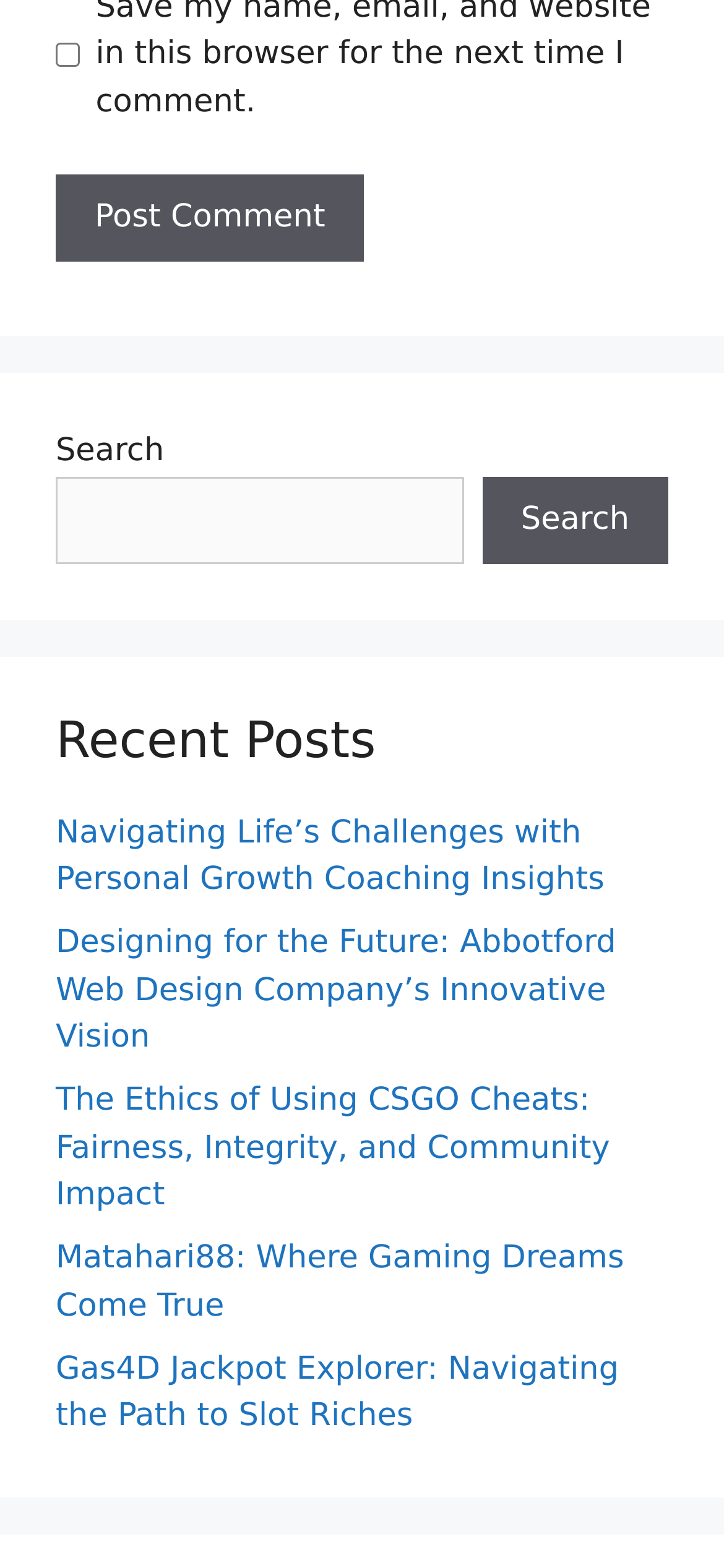Could you highlight the region that needs to be clicked to execute the instruction: "Search for something"?

[0.077, 0.304, 0.64, 0.36]